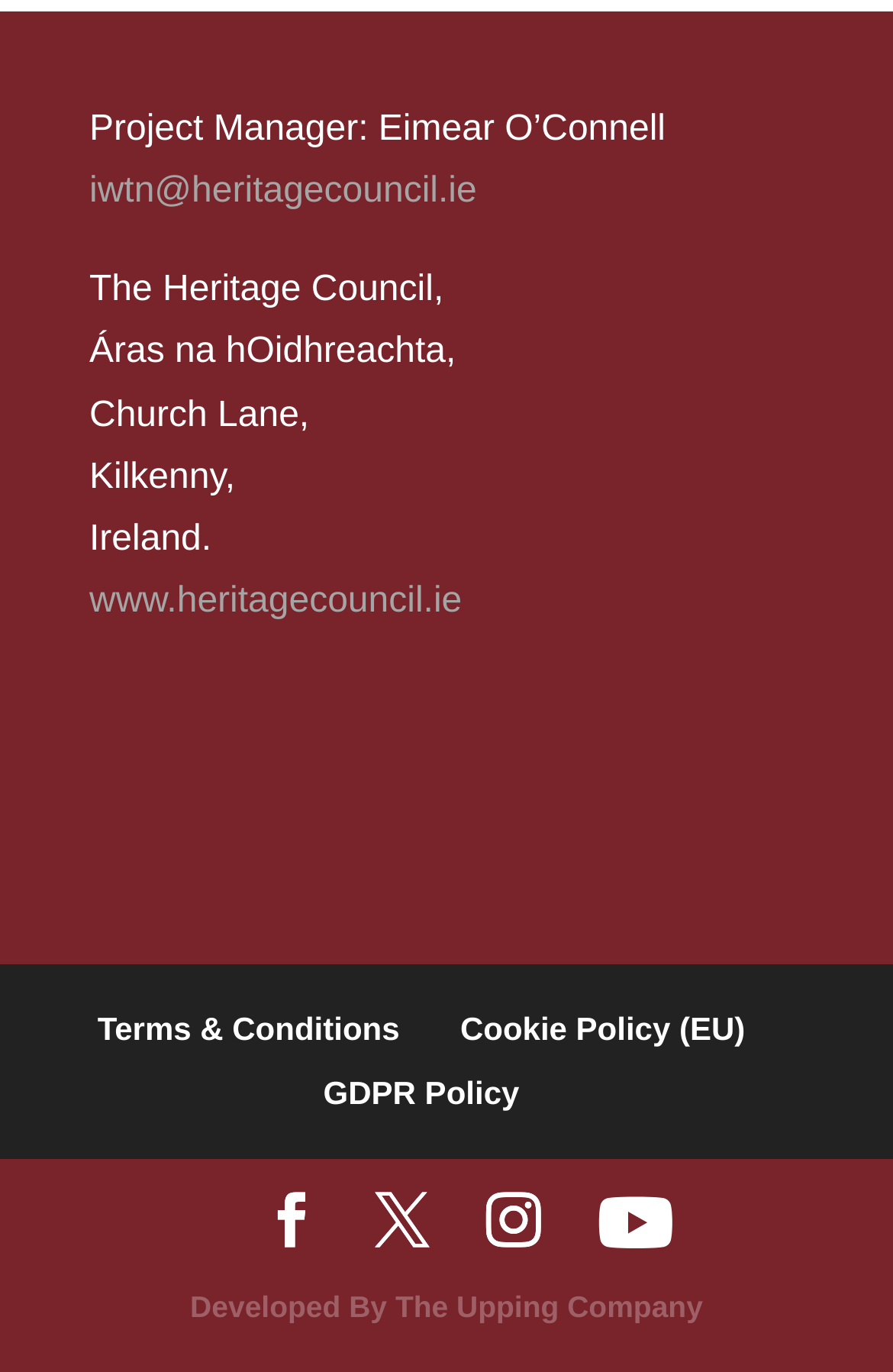Pinpoint the bounding box coordinates of the clickable area needed to execute the instruction: "read about card games". The coordinates should be specified as four float numbers between 0 and 1, i.e., [left, top, right, bottom].

None